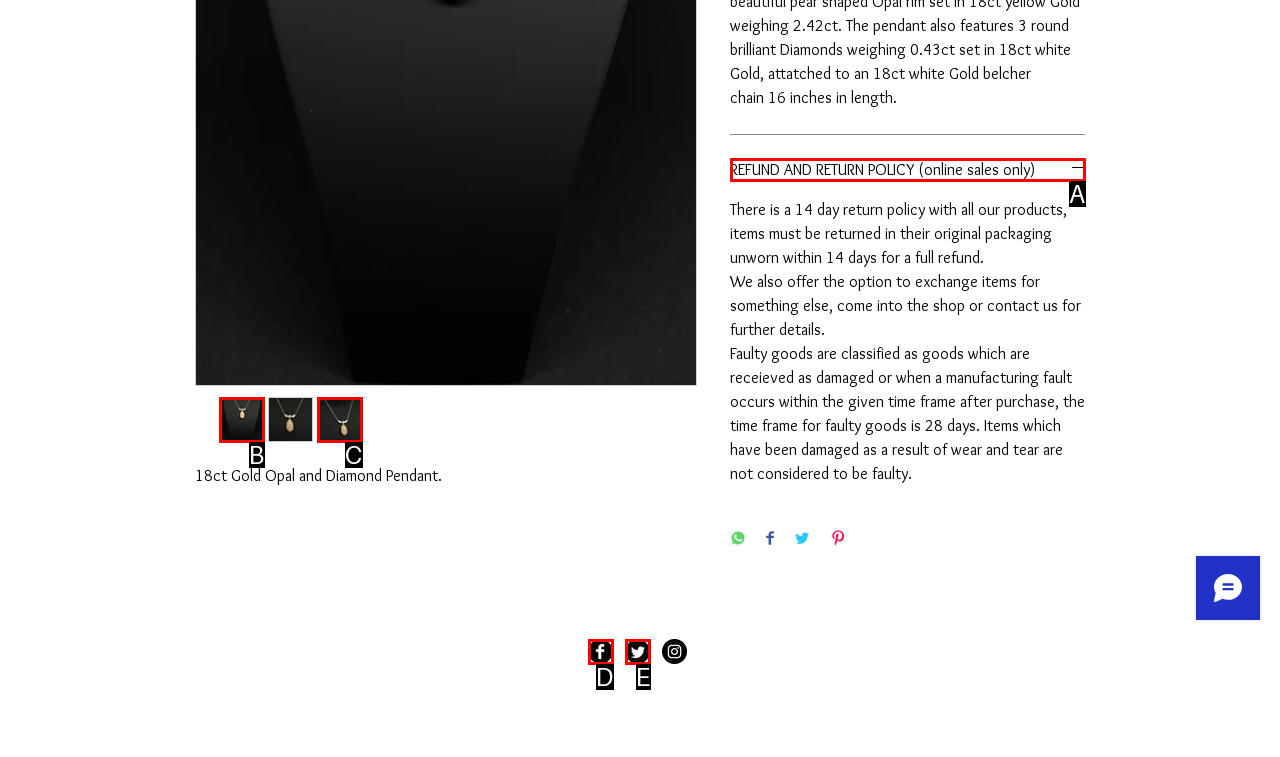Using the description: aria-label="Twitter Black Round", find the best-matching HTML element. Indicate your answer with the letter of the chosen option.

E